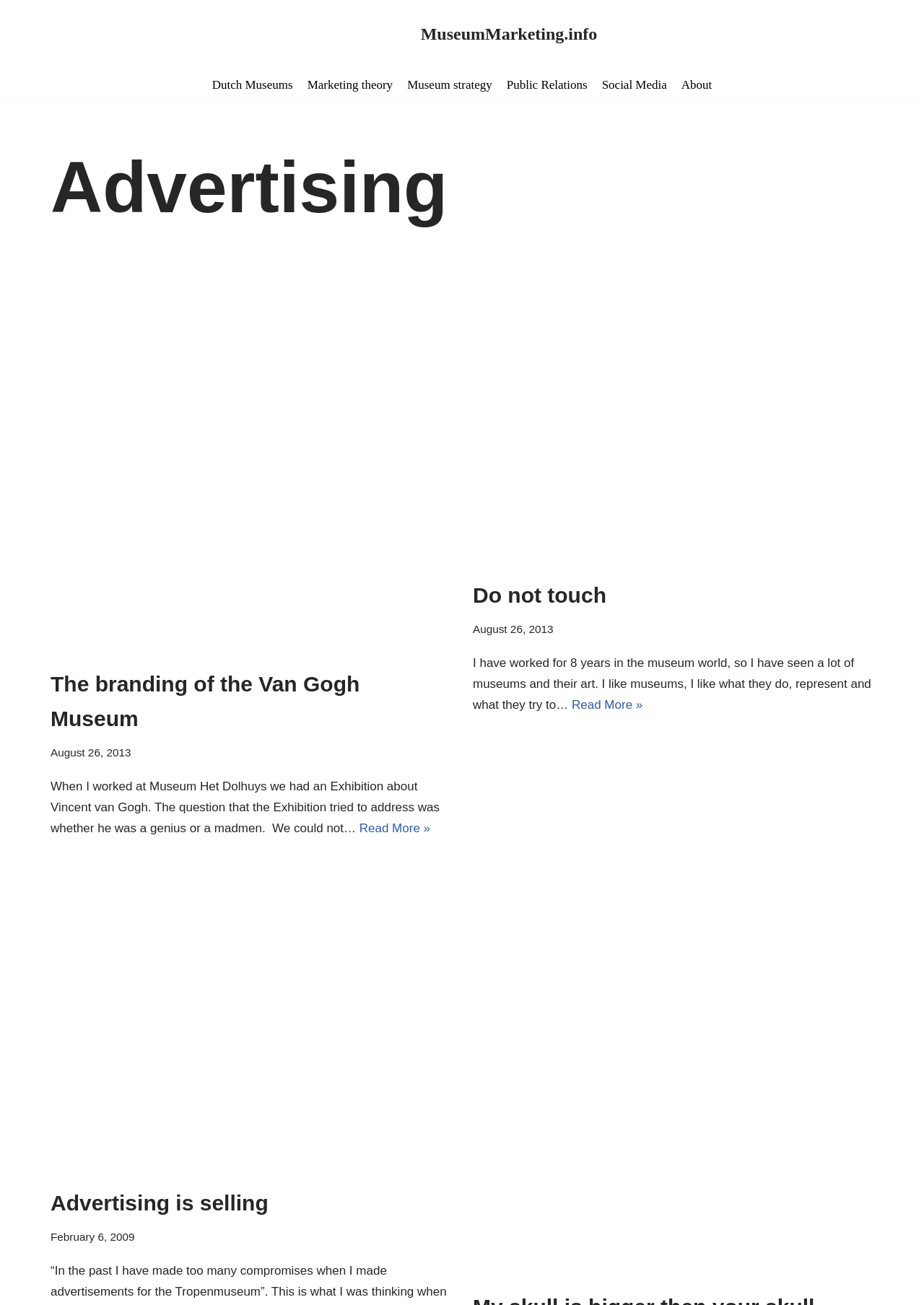Extract the bounding box coordinates of the UI element described by: "MuseumMarketing.info". The coordinates should include four float numbers ranging from 0 to 1, e.g., [left, top, right, bottom].

[0.006, 0.22, 0.994, 0.347]